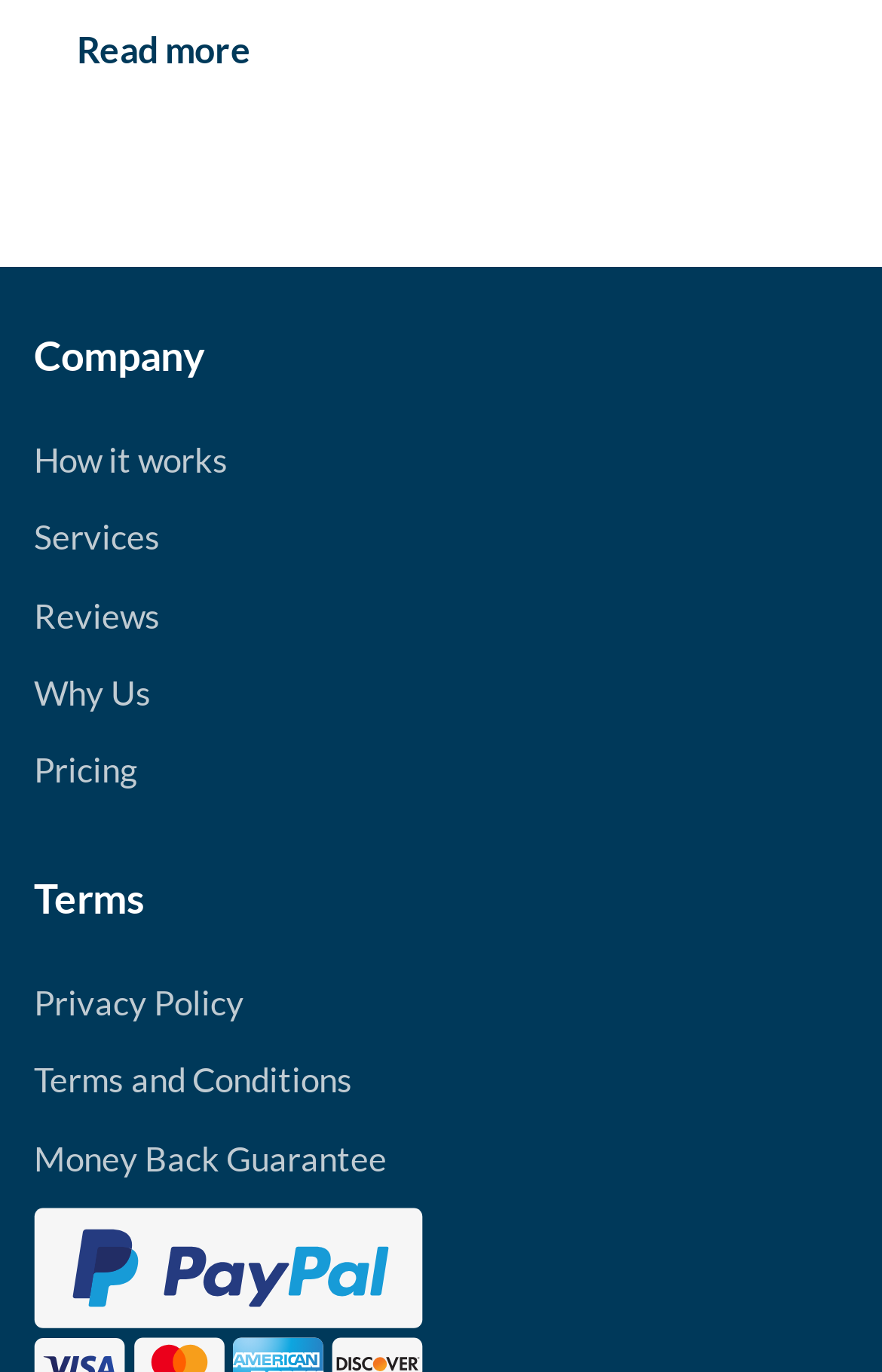How many static text elements are there on the webpage?
Using the image as a reference, answer with just one word or a short phrase.

2